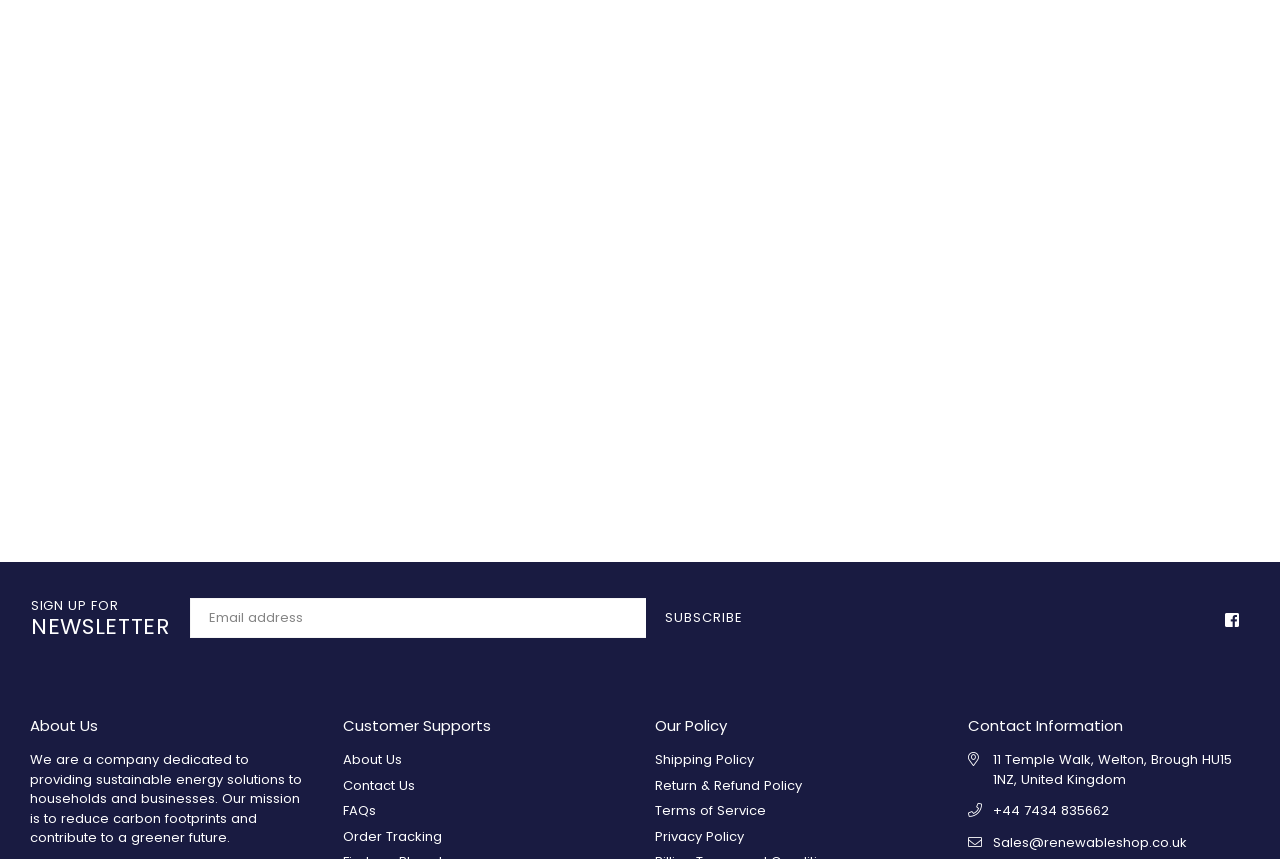Locate the bounding box coordinates of the clickable area needed to fulfill the instruction: "Follow @agingdoc1 on Twitter".

None